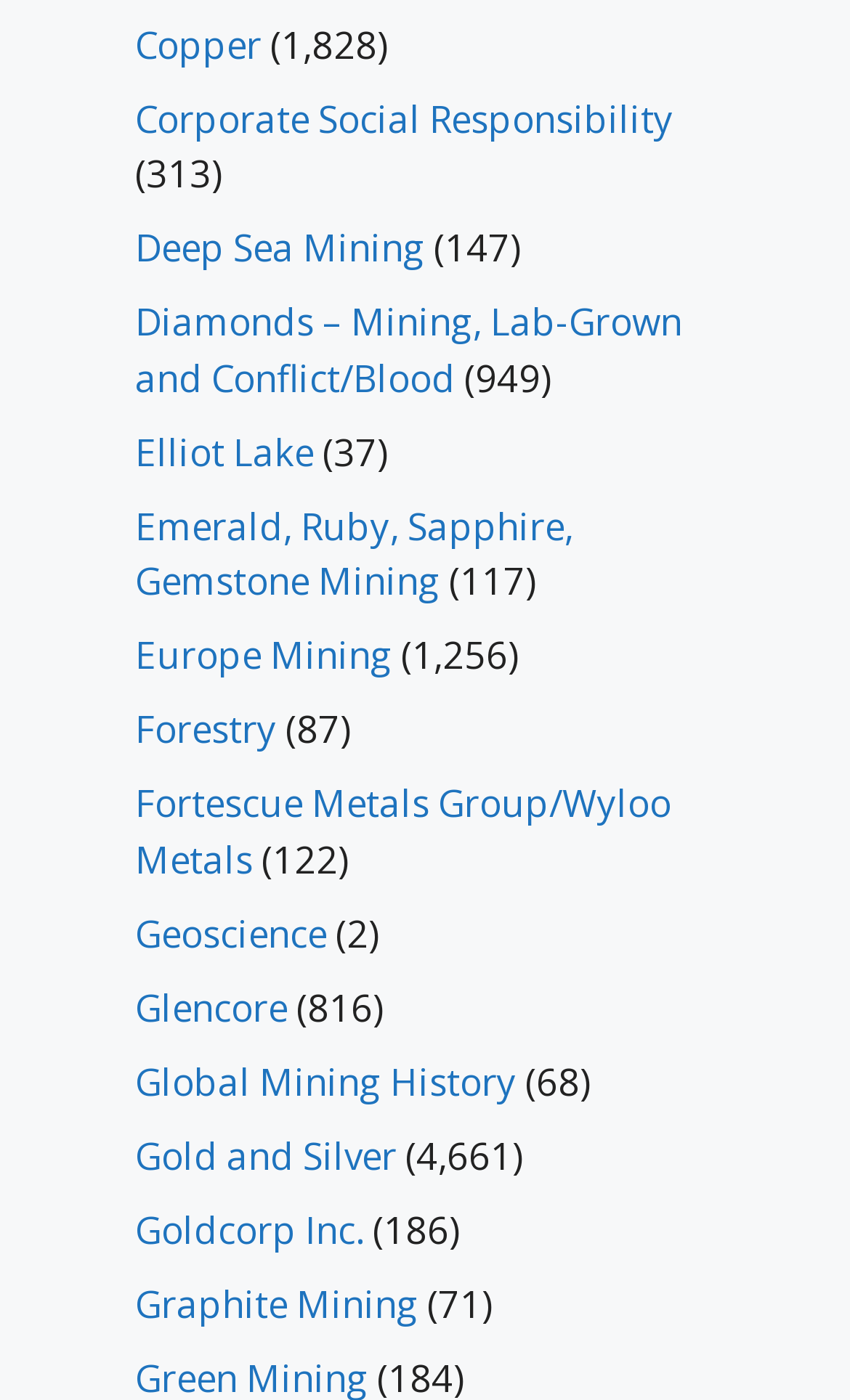Please find the bounding box coordinates of the element that must be clicked to perform the given instruction: "Visit Corporate Social Responsibility page". The coordinates should be four float numbers from 0 to 1, i.e., [left, top, right, bottom].

[0.159, 0.066, 0.792, 0.102]